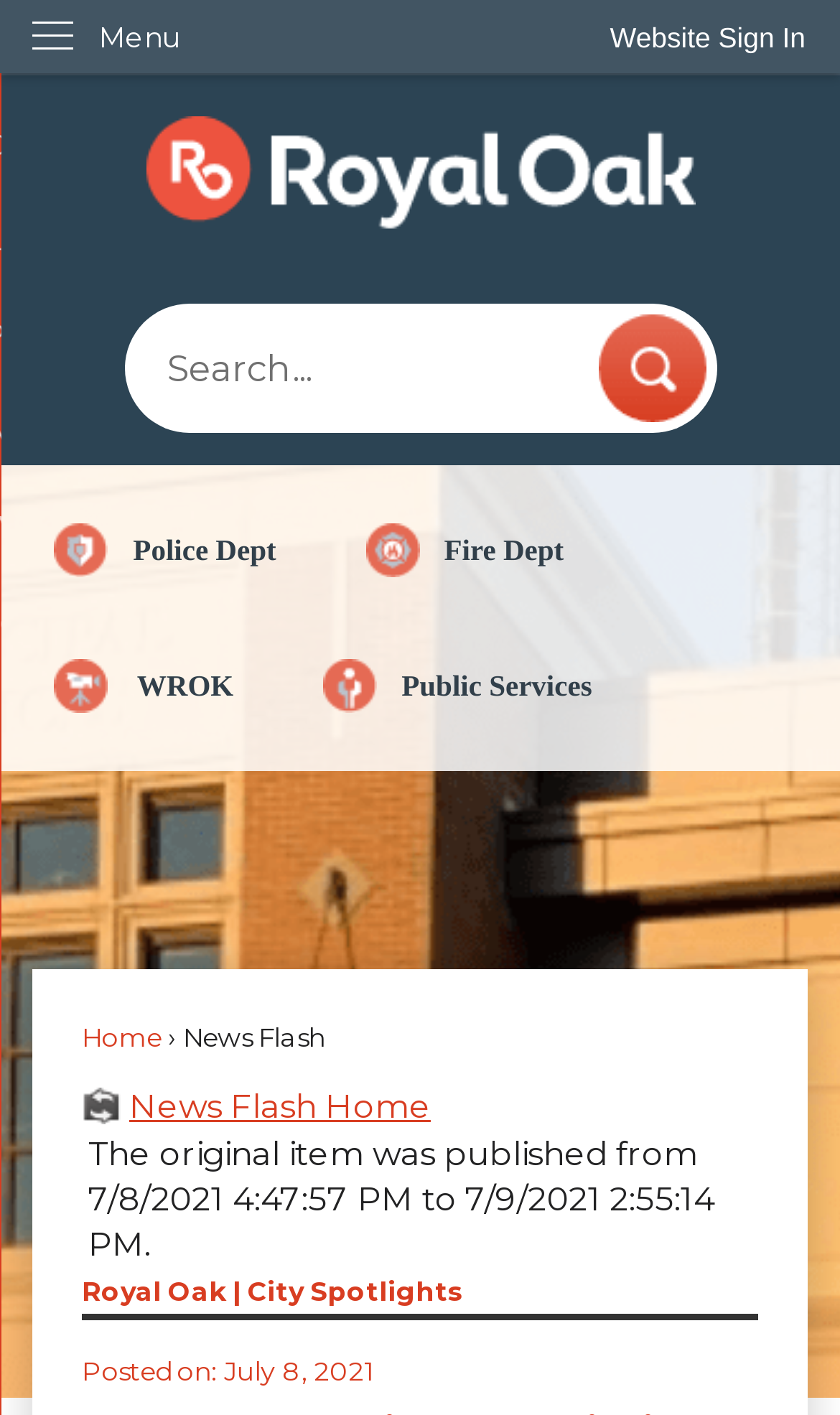What is the purpose of the search box?
Using the information from the image, give a concise answer in one word or a short phrase.

To search the site